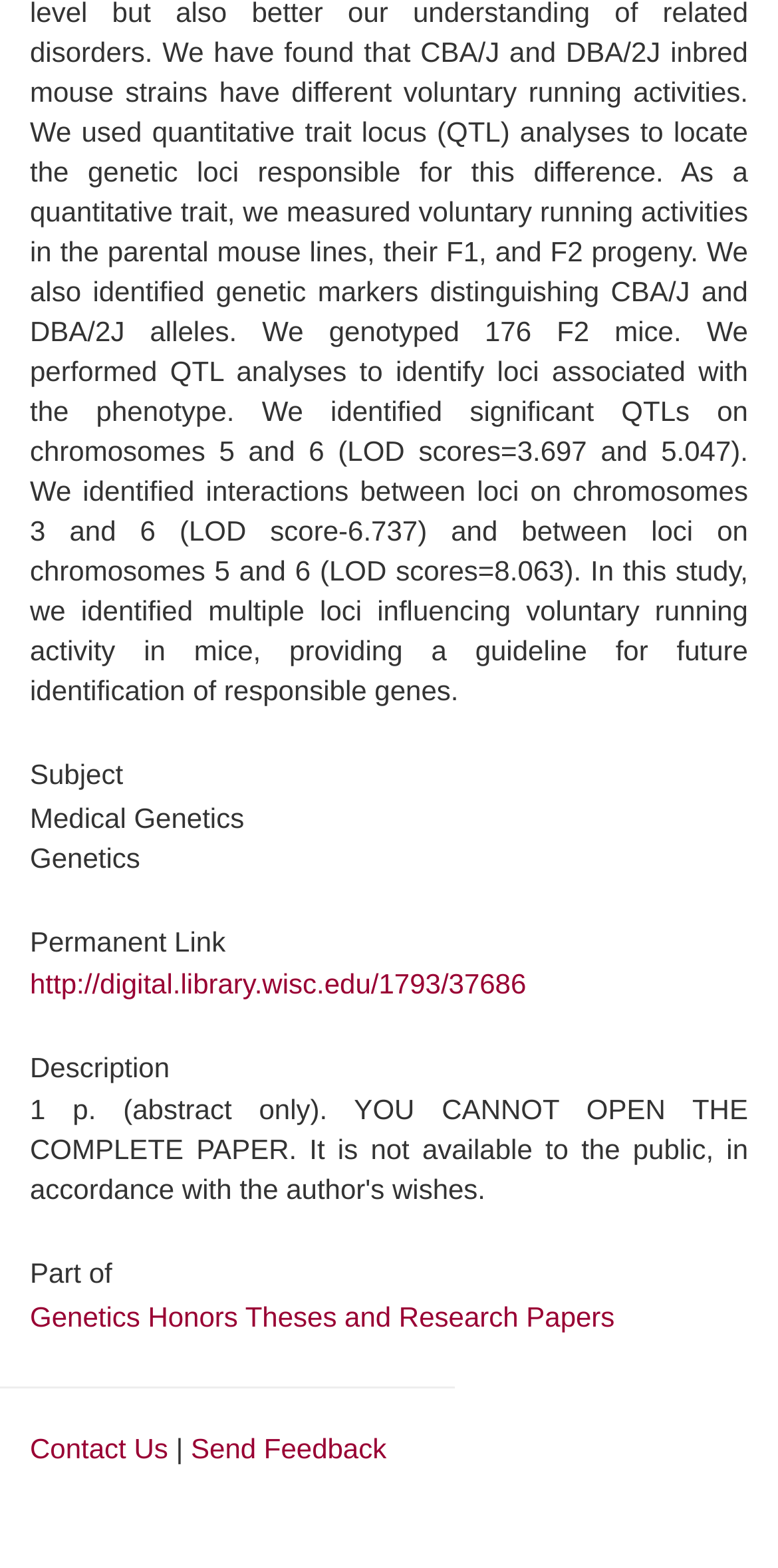Answer the following in one word or a short phrase: 
What is the permanent link of the webpage?

http://digital.library.wisc.edu/1793/37686